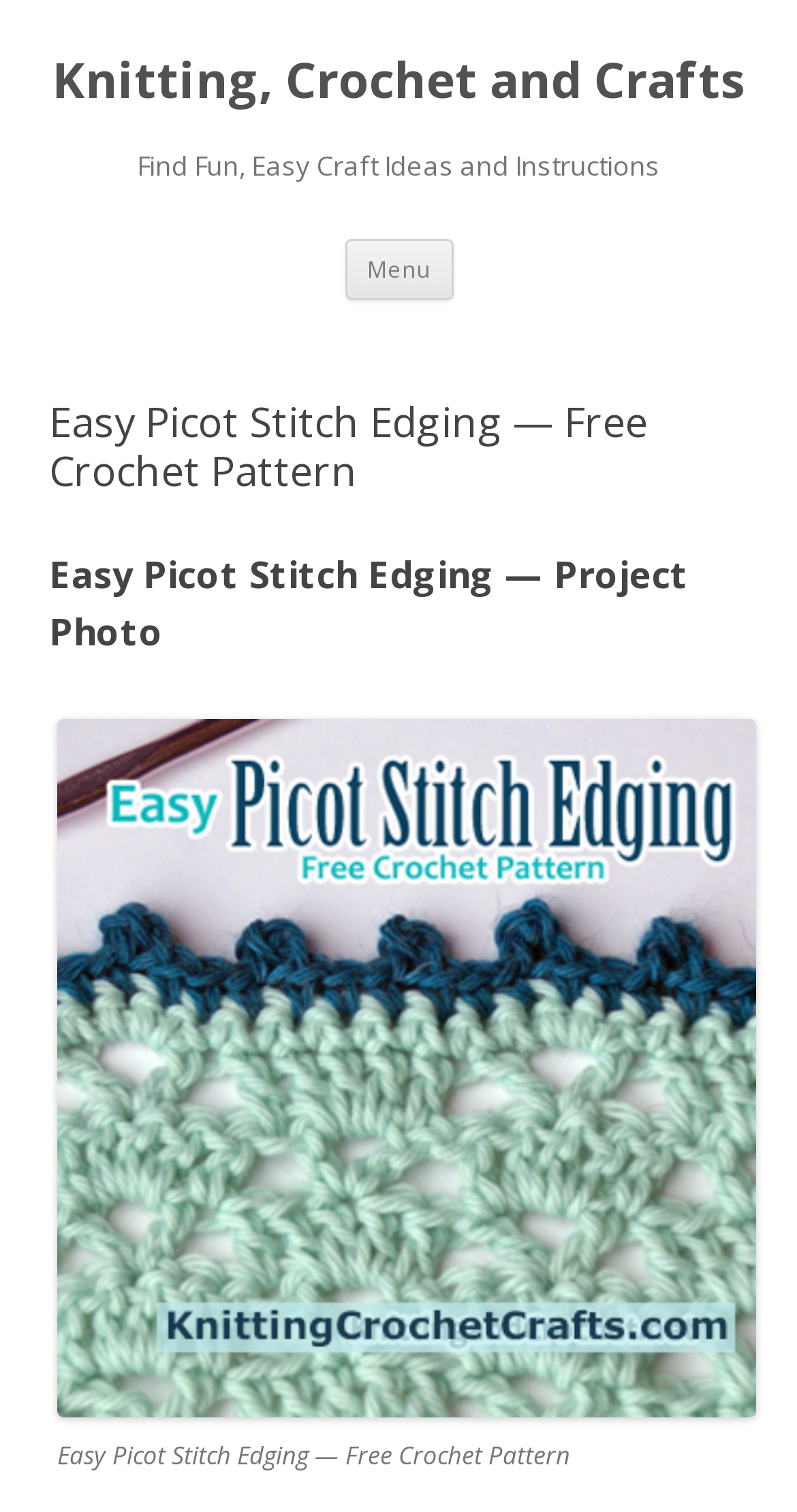What is the purpose of the 'Menu' button?
Using the image, provide a detailed and thorough answer to the question.

The 'Menu' button is likely used to navigate through the website, possibly to access other crochet patterns, tutorials, or categories, as it is a common functionality of a menu button on a website.